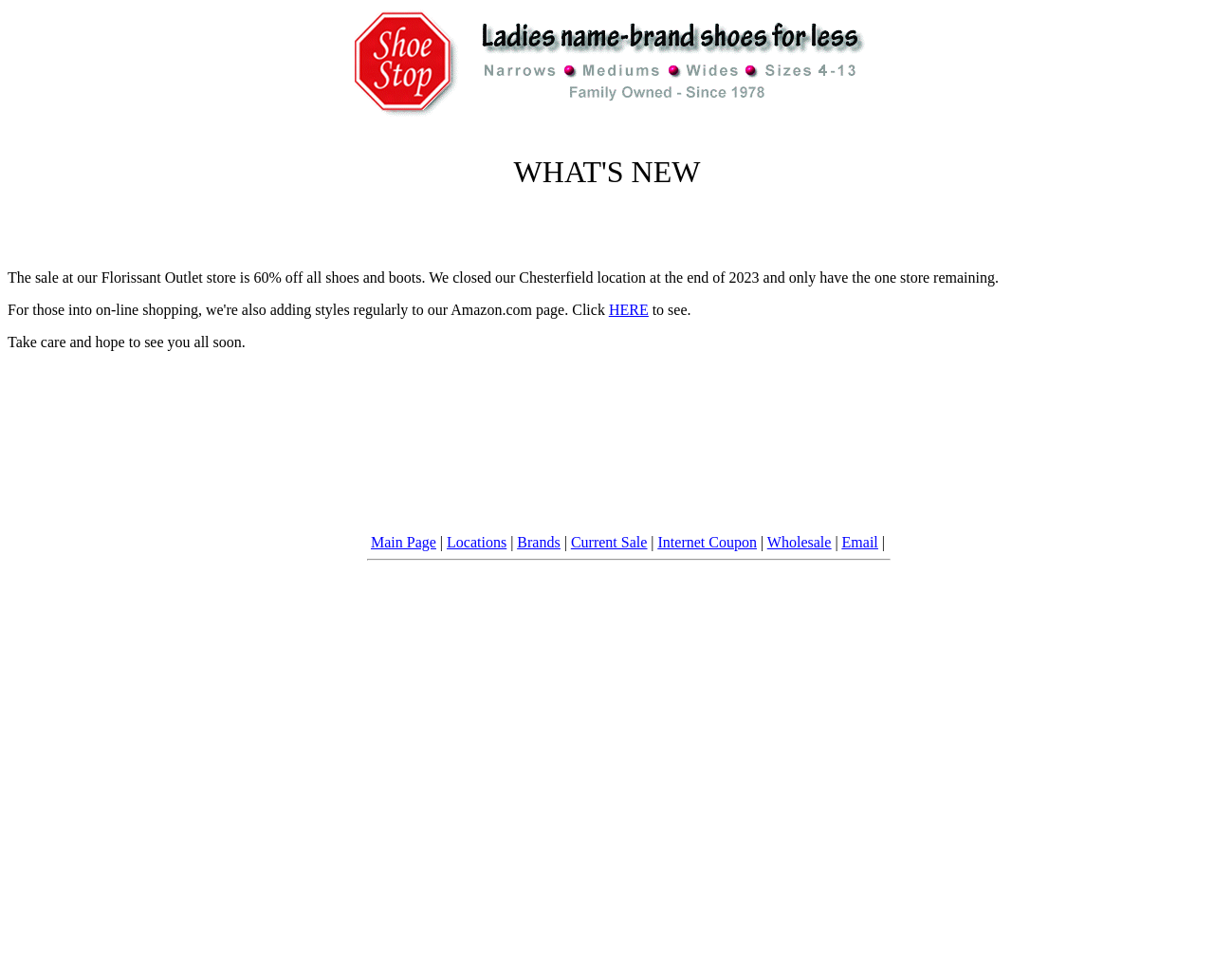Find the bounding box coordinates of the element I should click to carry out the following instruction: "click the HERE link".

[0.501, 0.308, 0.534, 0.324]